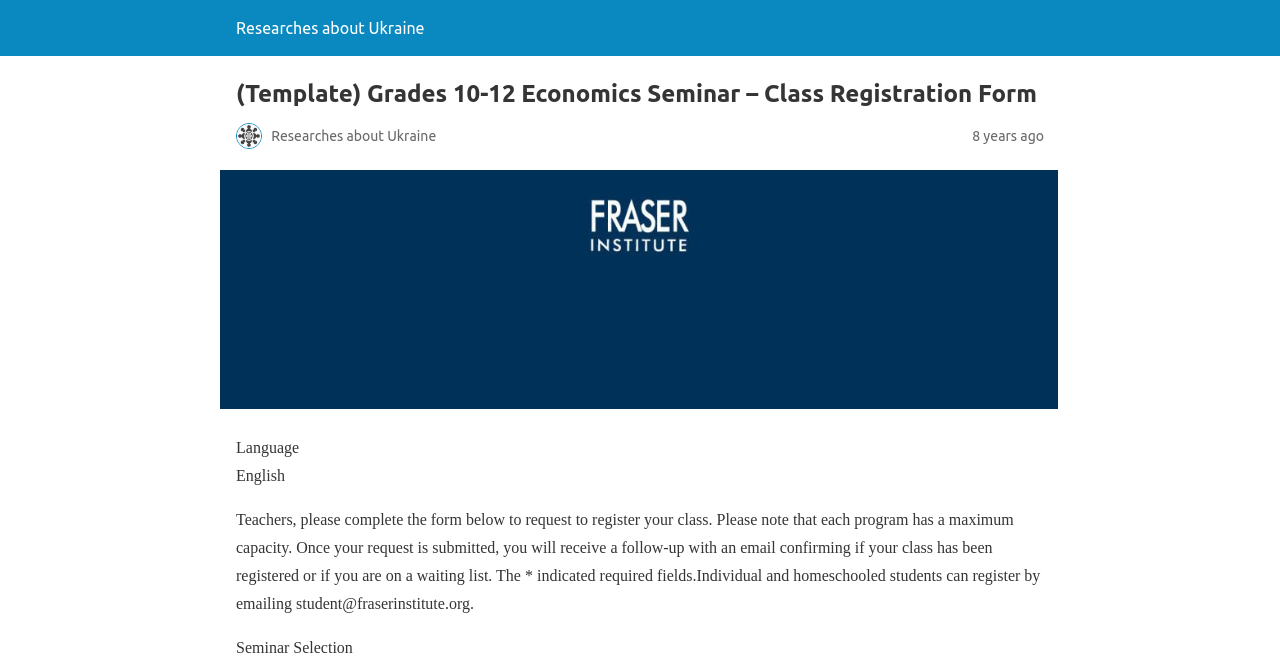Respond with a single word or phrase:
What is the language of the webpage?

English